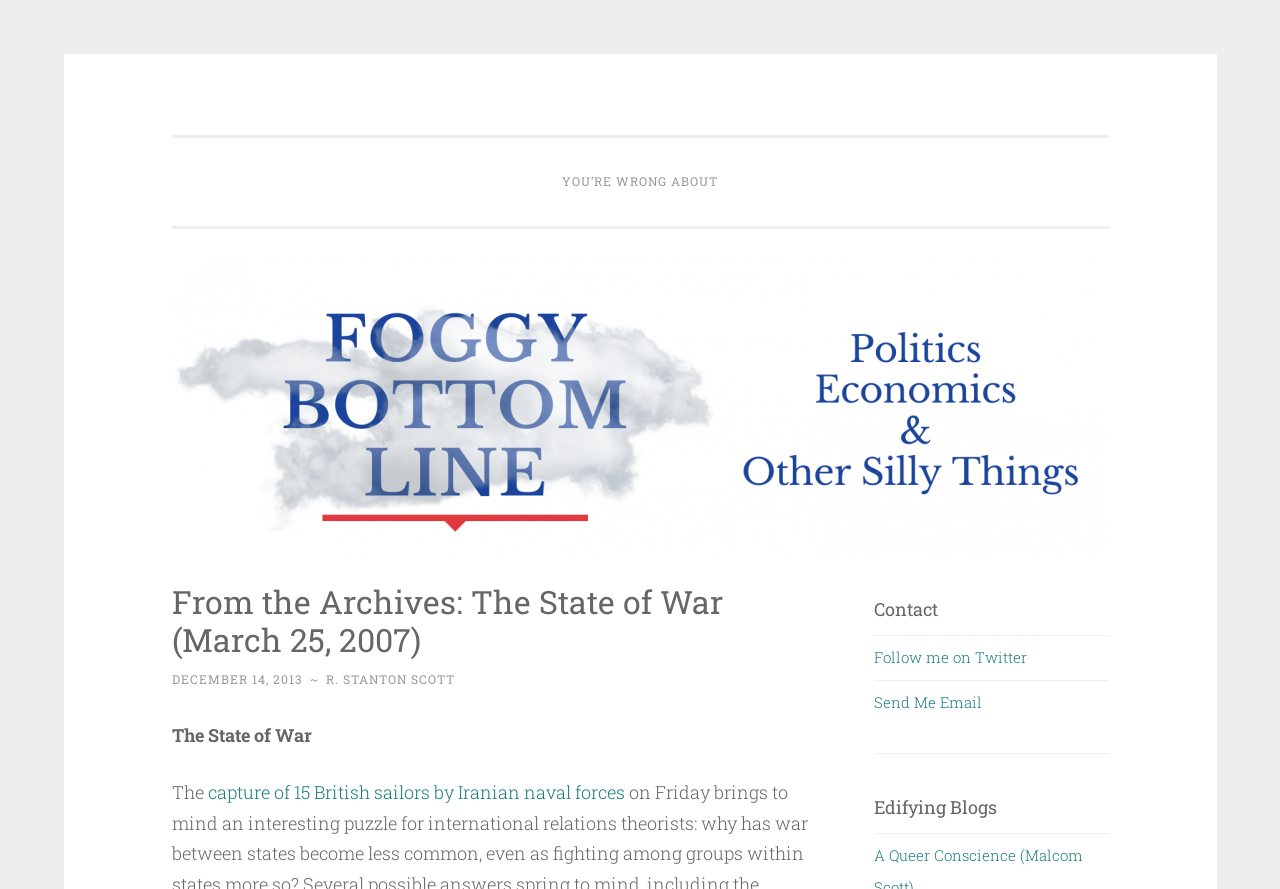Provide a thorough description of this webpage.

The webpage is a blog post titled "From the Archives: The State of War (March 25, 2007)" on the "Foggy Bottom Line" website. At the top left, there is a "Skip to content" link. Next to it, on the top center, is the website's title "Foggy Bottom Line" in a heading, which is also a link. Below the title, there is a subtitle "Politics, Economics, and other Silly Things" in a heading.

The main content of the blog post is located in the middle of the page. It starts with a heading "From the Archives: The State of War (March 25, 2007)" followed by a link to the date "DECEMBER 14, 2013" and the author's name "R. STANTON SCOTT". The blog post's text begins with "The State of War" and continues with a description of the capture of 15 British sailors by Iranian naval forces.

On the right side of the page, there are three sections. The top section has a heading "Contact" and contains two links: "Follow me on Twitter" and "Send Me Email". Below it, there is a section with a heading "Edifying Blogs". At the top right corner, there is a link with no text.

There are no images on the page. The overall structure of the webpage is divided into clear sections, with headings and links organized in a logical manner.